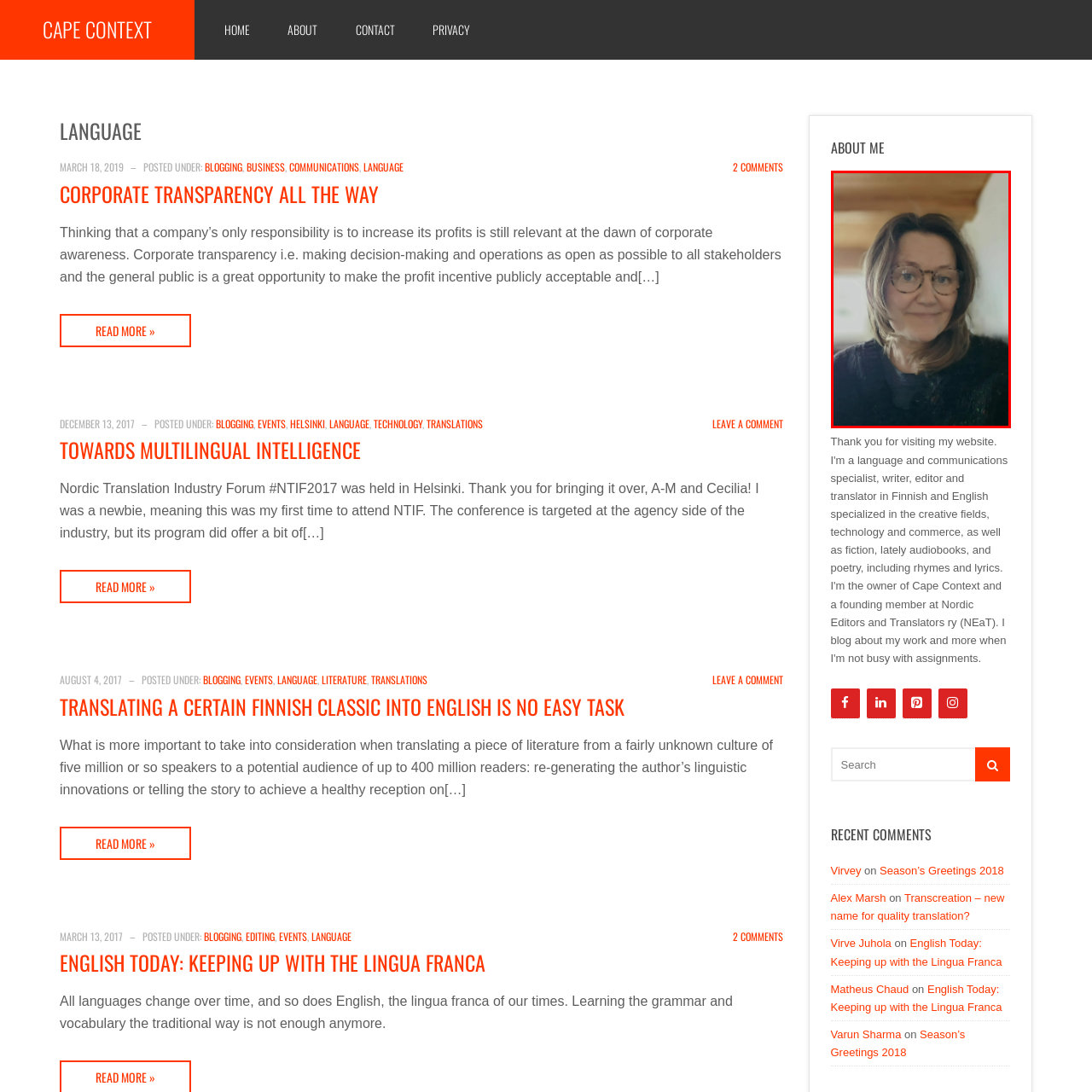Offer an in-depth description of the picture located within the red frame.

The image features a woman with shoulder-length hair, wearing stylish round glasses and a cozy black sweater. She is smiling gently, suggesting a warm and approachable demeanor. The background appears softly blurred, hinting at a comfortable indoor space, possibly a home, with wooden elements that add to the cozy atmosphere. This photograph accompanies the "About Me" section of the website, likely offering a personal insight into the individual behind the content, reflecting a blend of professionalism and warmth.